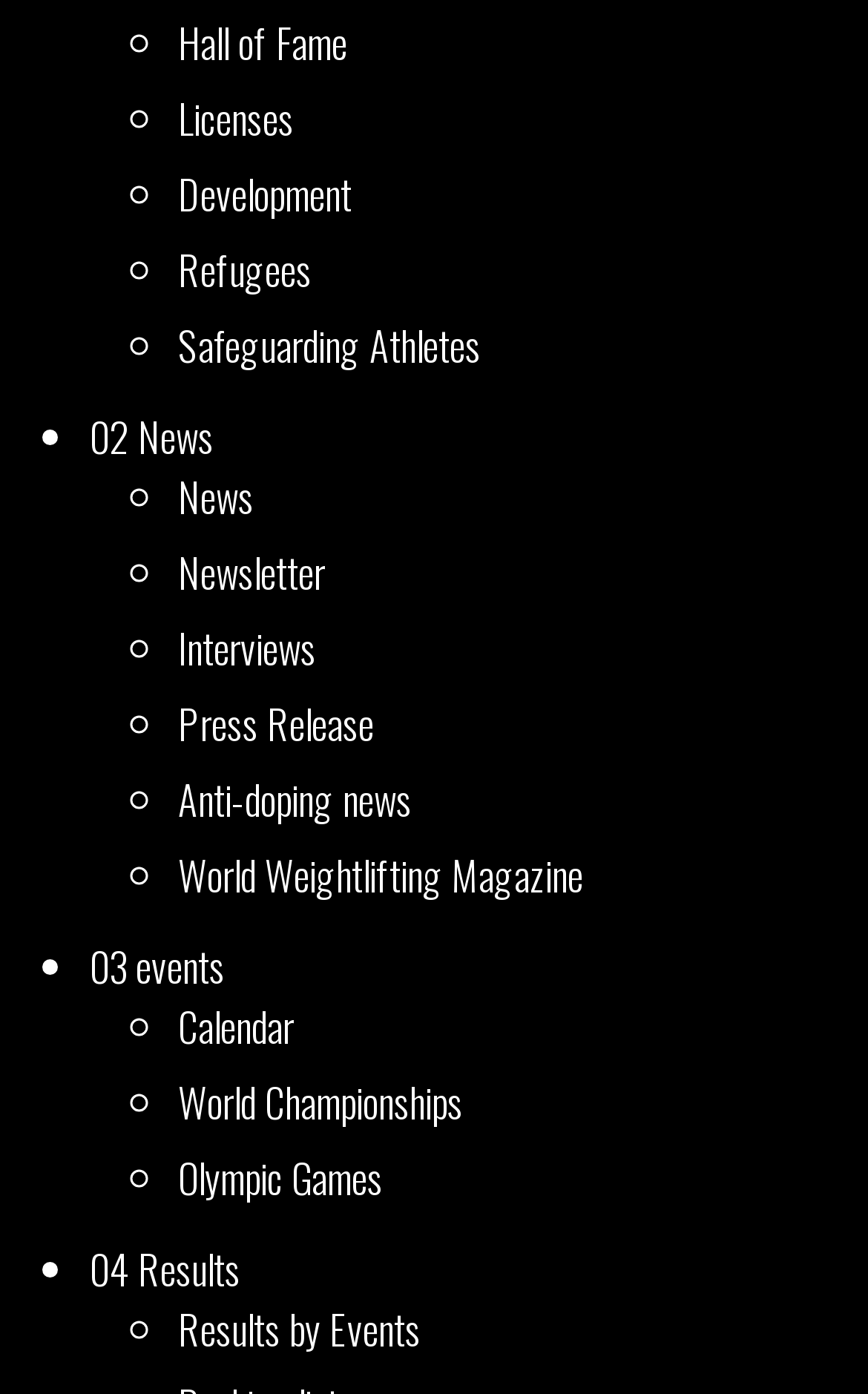Please specify the bounding box coordinates of the region to click in order to perform the following instruction: "Check Results by Events".

[0.205, 0.932, 0.485, 0.974]